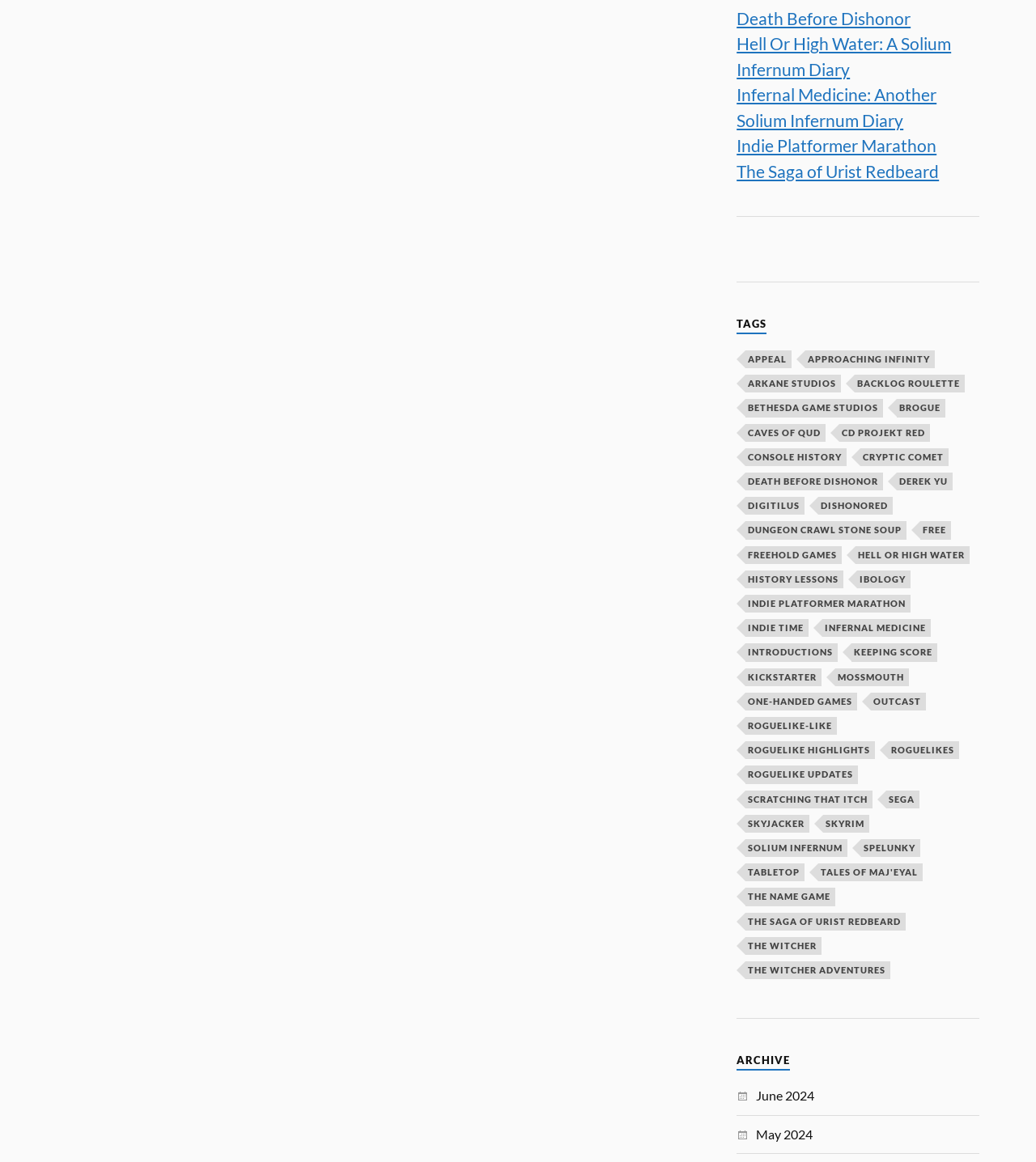Answer the question below using just one word or a short phrase: 
What is the category that has the most items?

Scratching That Itch